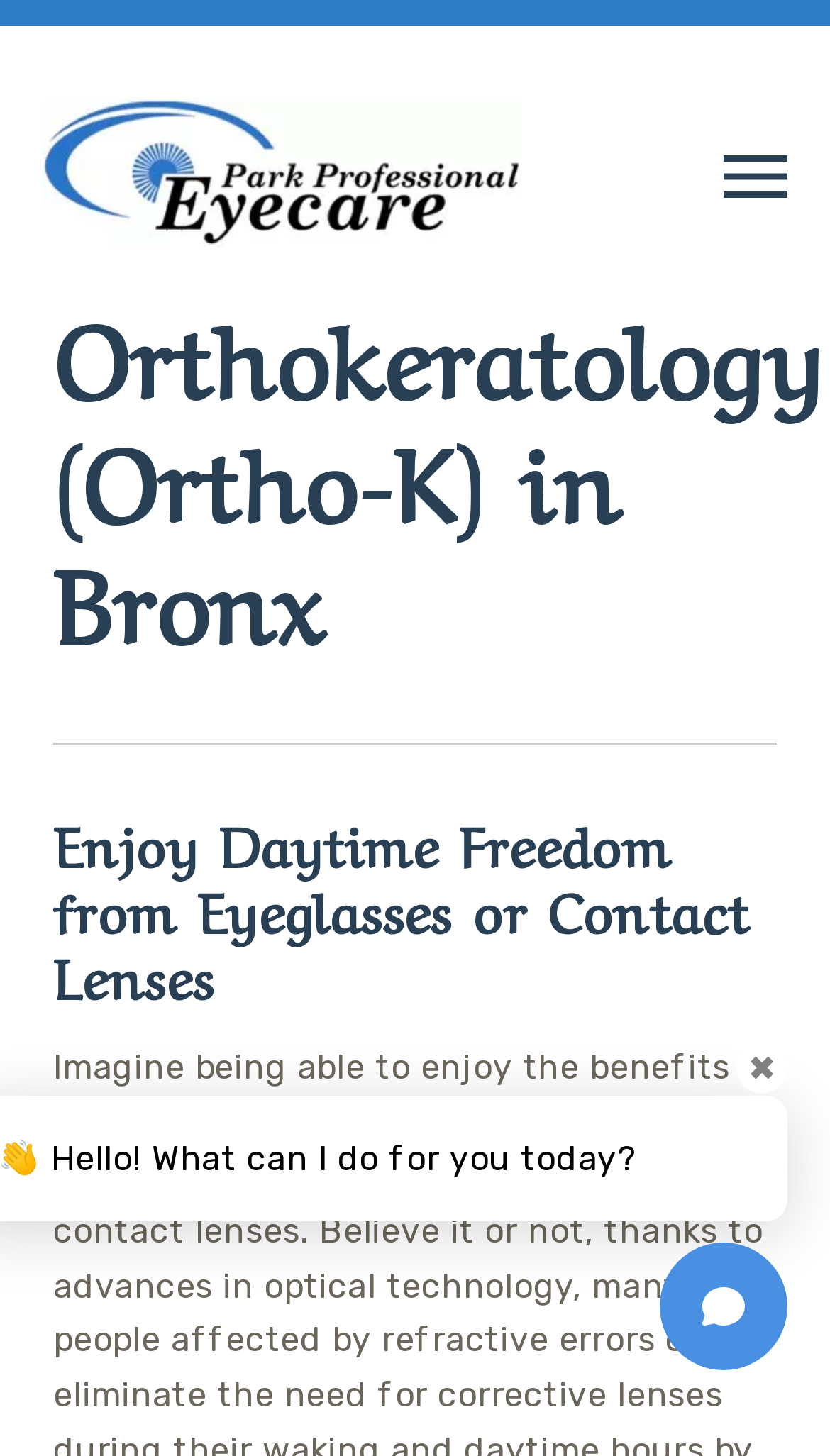Identify and provide the main heading of the webpage.

Orthokeratology (Ortho-K) in Bronx